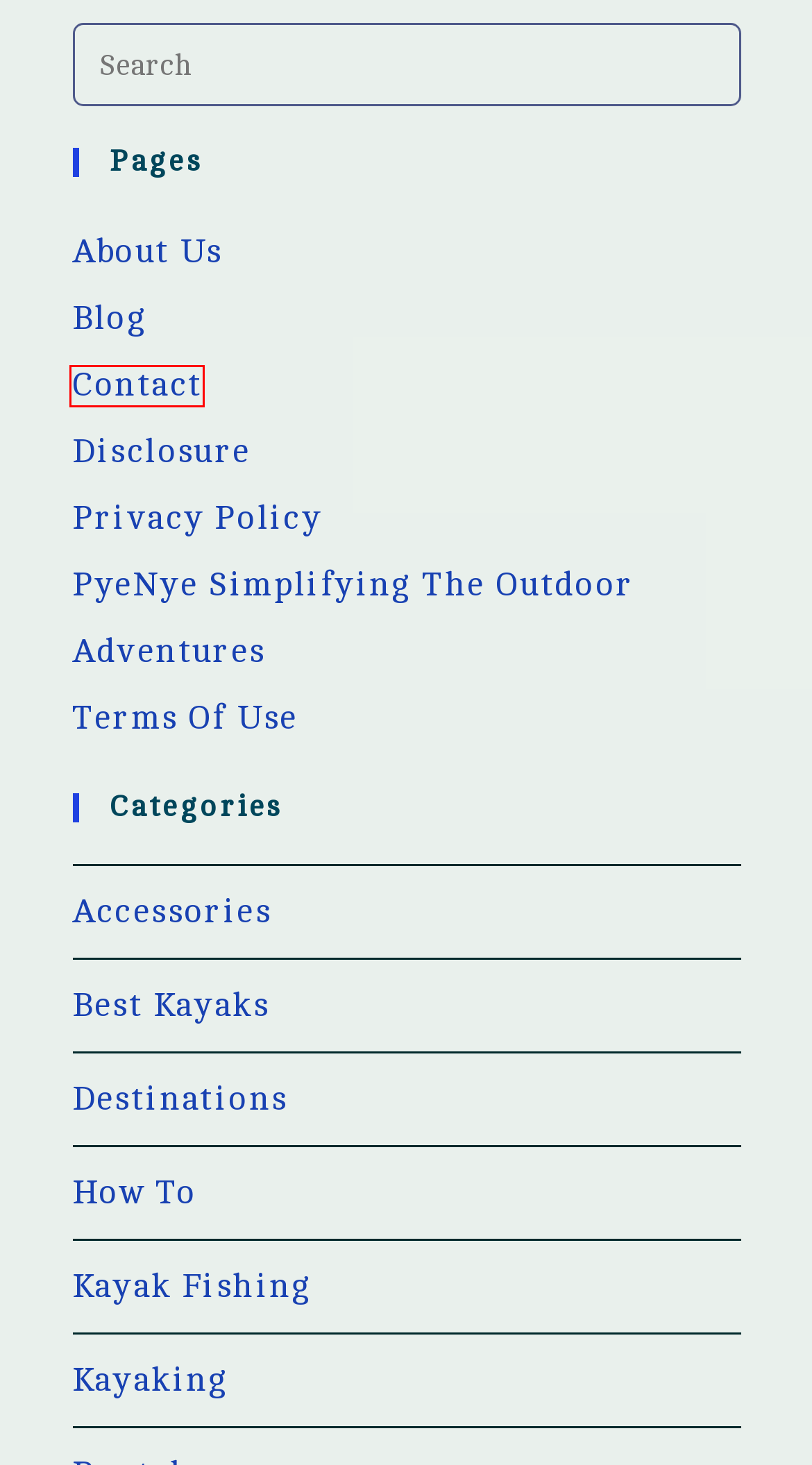You see a screenshot of a webpage with a red bounding box surrounding an element. Pick the webpage description that most accurately represents the new webpage after interacting with the element in the red bounding box. The options are:
A. About Us | PyeNye
B. Contact | PyeNye
C. Terms Of Use | PyeNye
D. Disclosure | PyeNye
E. How To Archives | PyeNye
F. 7 Rules for Freshwater Kayak Fishing | PyeNye
G. Blog | PyeNye
H. Is Kayak or Canoe Easier? 4 Factors Affecting Ease of Use | PyeNye

B